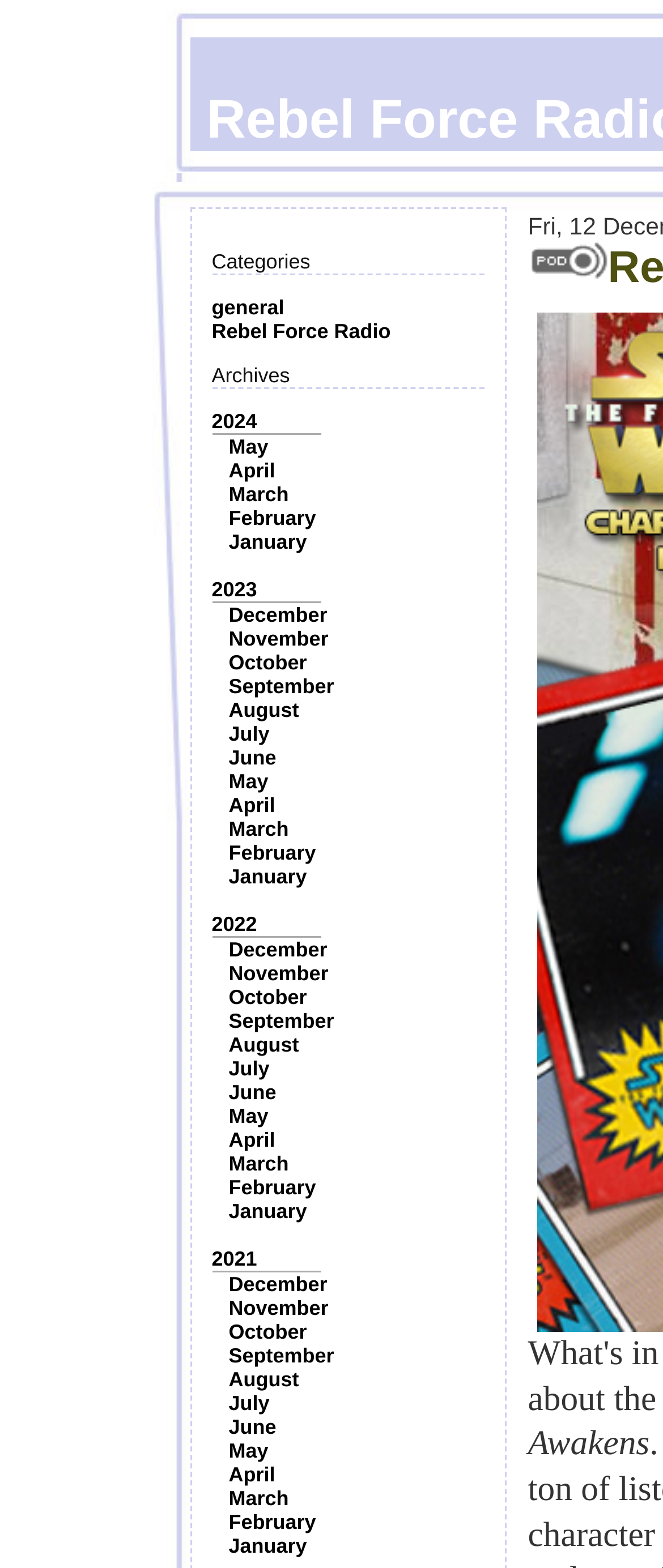How many links are there in the 2022 archive?
Please utilize the information in the image to give a detailed response to the question.

Upon examining the 2022 archive, I can see that there are 12 links listed, one for each month of the year. These links are located under the 'Archives' section, and they are labeled with the corresponding month names.